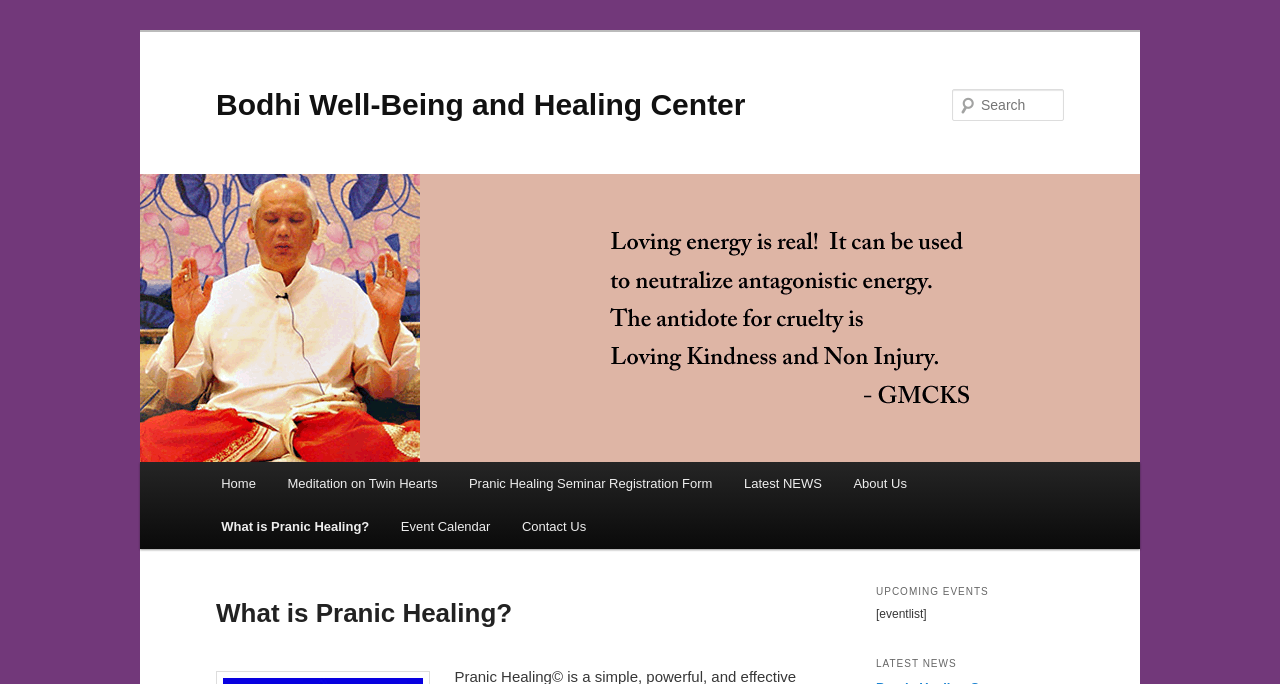Please study the image and answer the question comprehensively:
Is there a way to navigate to the home page?

There is a link element labeled 'Home' which is located in the main menu section of the webpage. This link can be used to navigate to the home page.